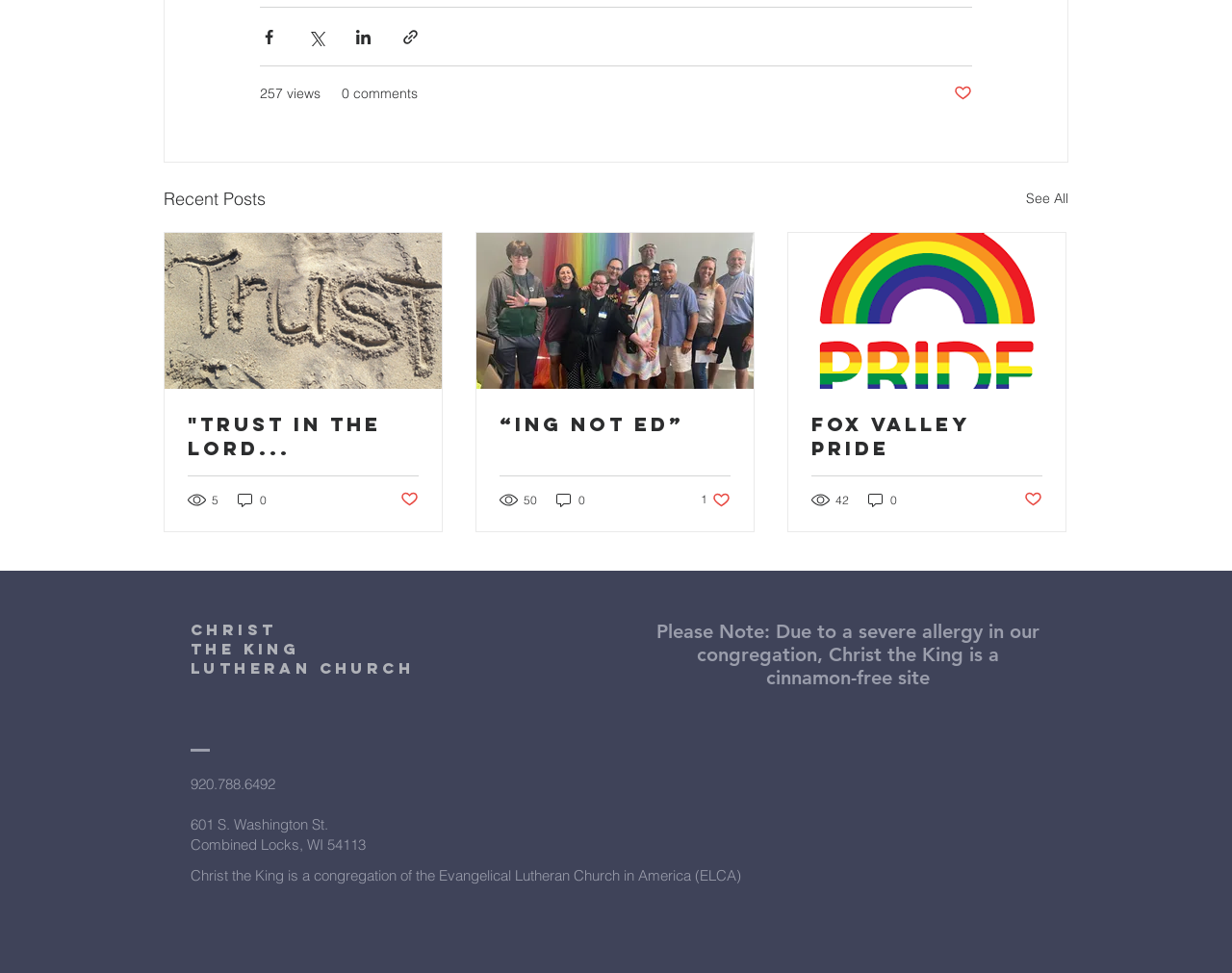Given the description of a UI element: "0", identify the bounding box coordinates of the matching element in the webpage screenshot.

[0.45, 0.504, 0.477, 0.523]